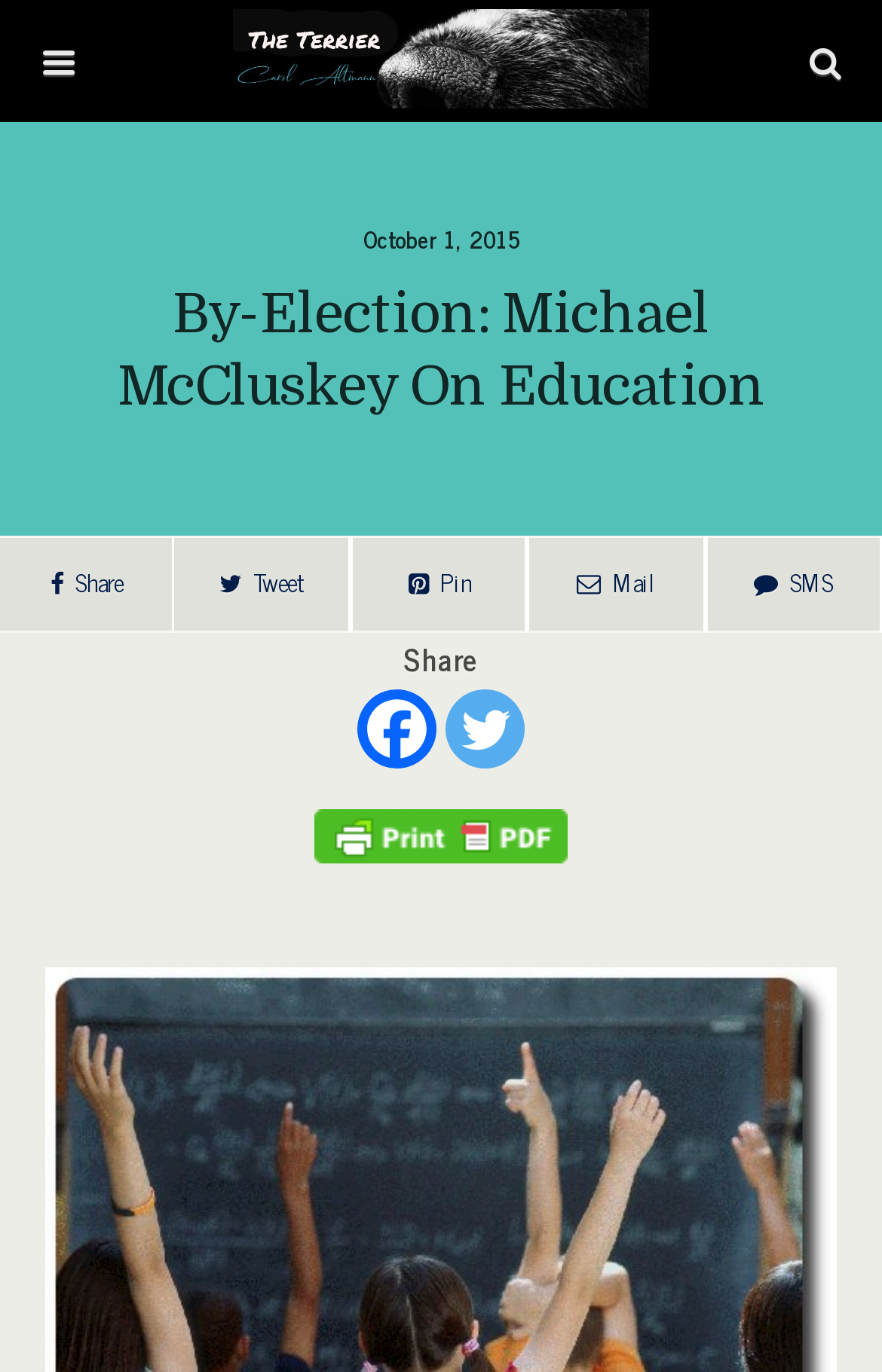Provide a one-word or brief phrase answer to the question:
What is the purpose of the textbox?

Search this website